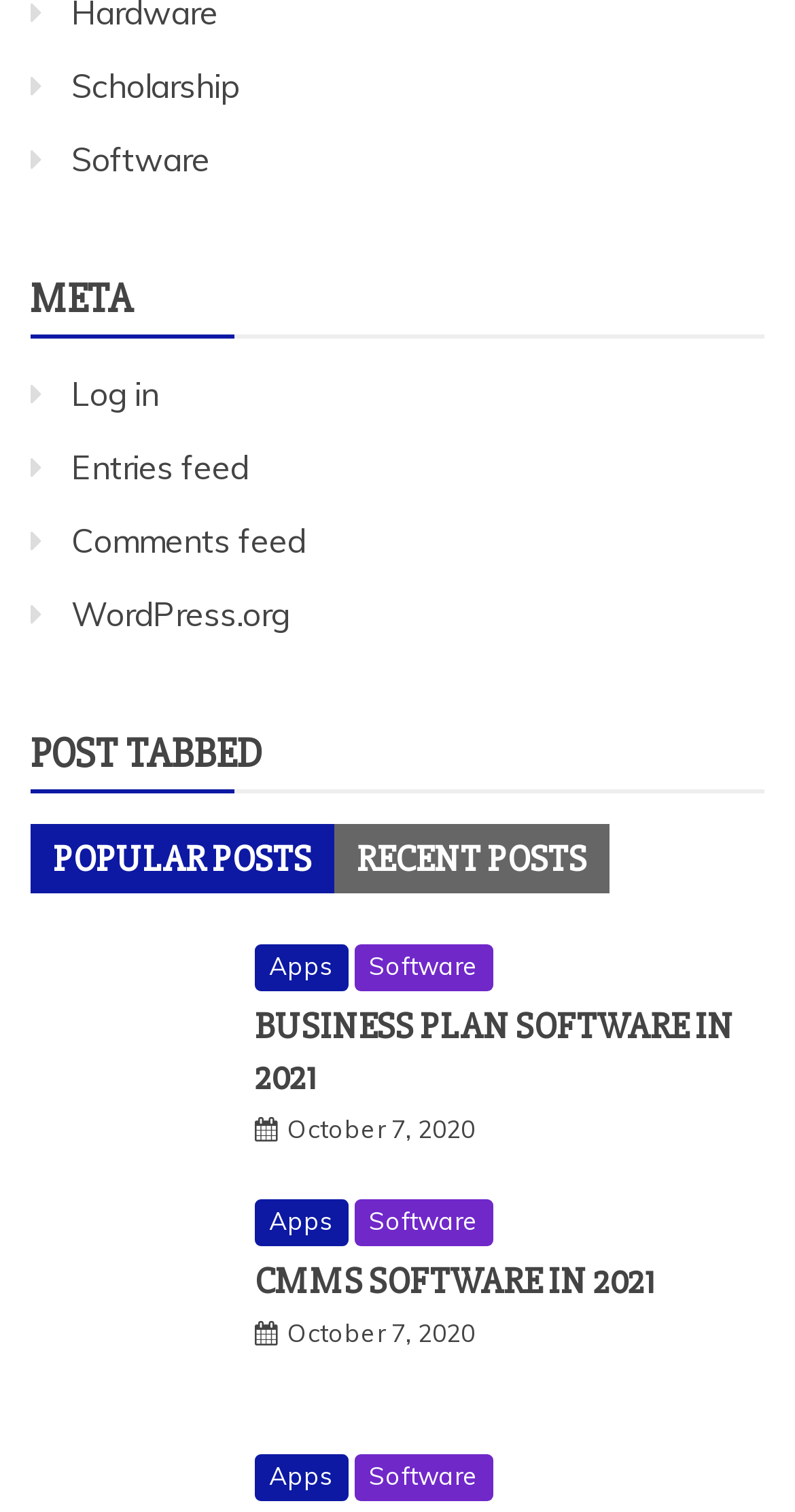Locate the bounding box for the described UI element: "name="s" placeholder="Search this website"". Ensure the coordinates are four float numbers between 0 and 1, formatted as [left, top, right, bottom].

None